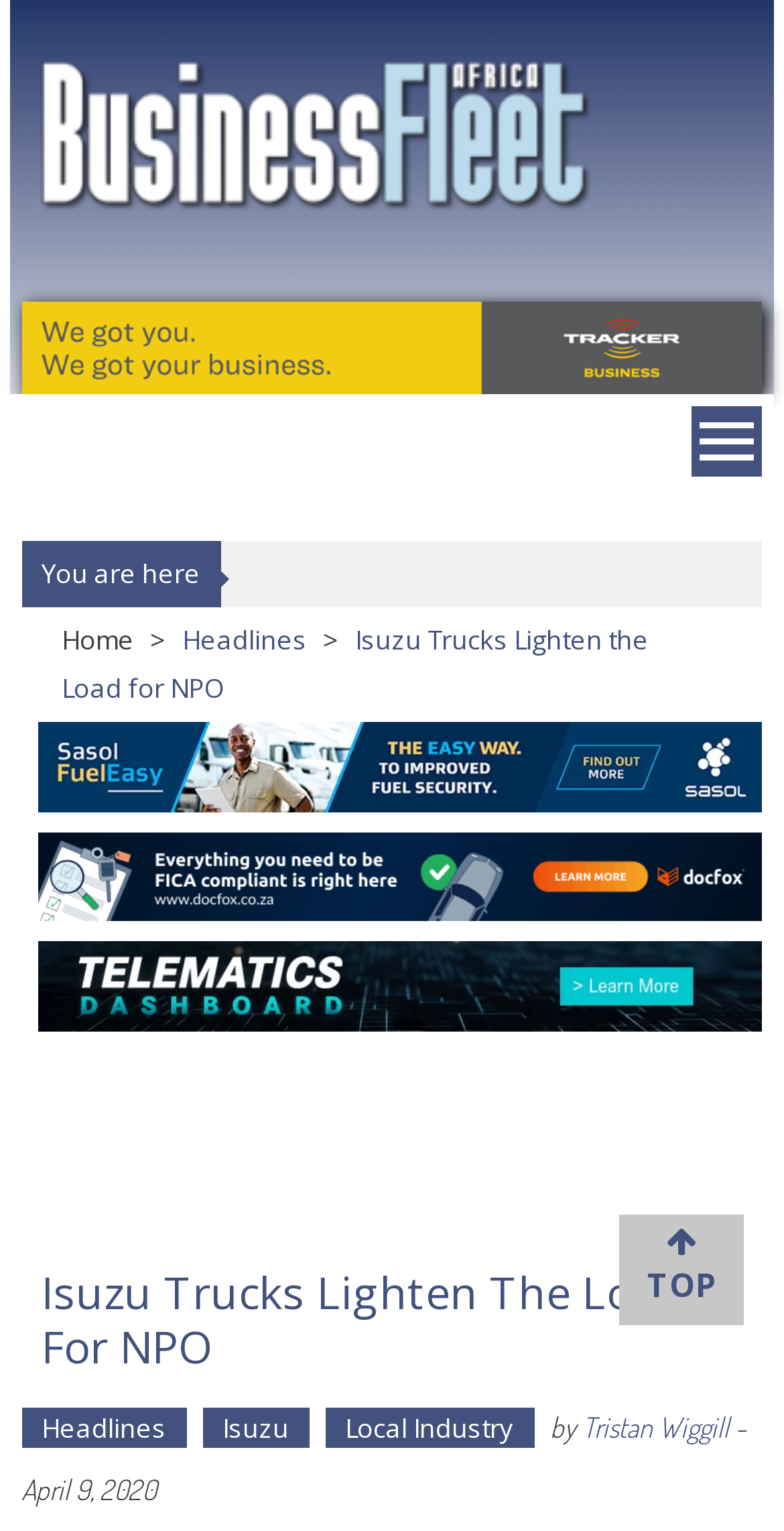Provide the bounding box coordinates for the area that should be clicked to complete the instruction: "Visit the 'Headlines' page".

[0.233, 0.406, 0.392, 0.43]